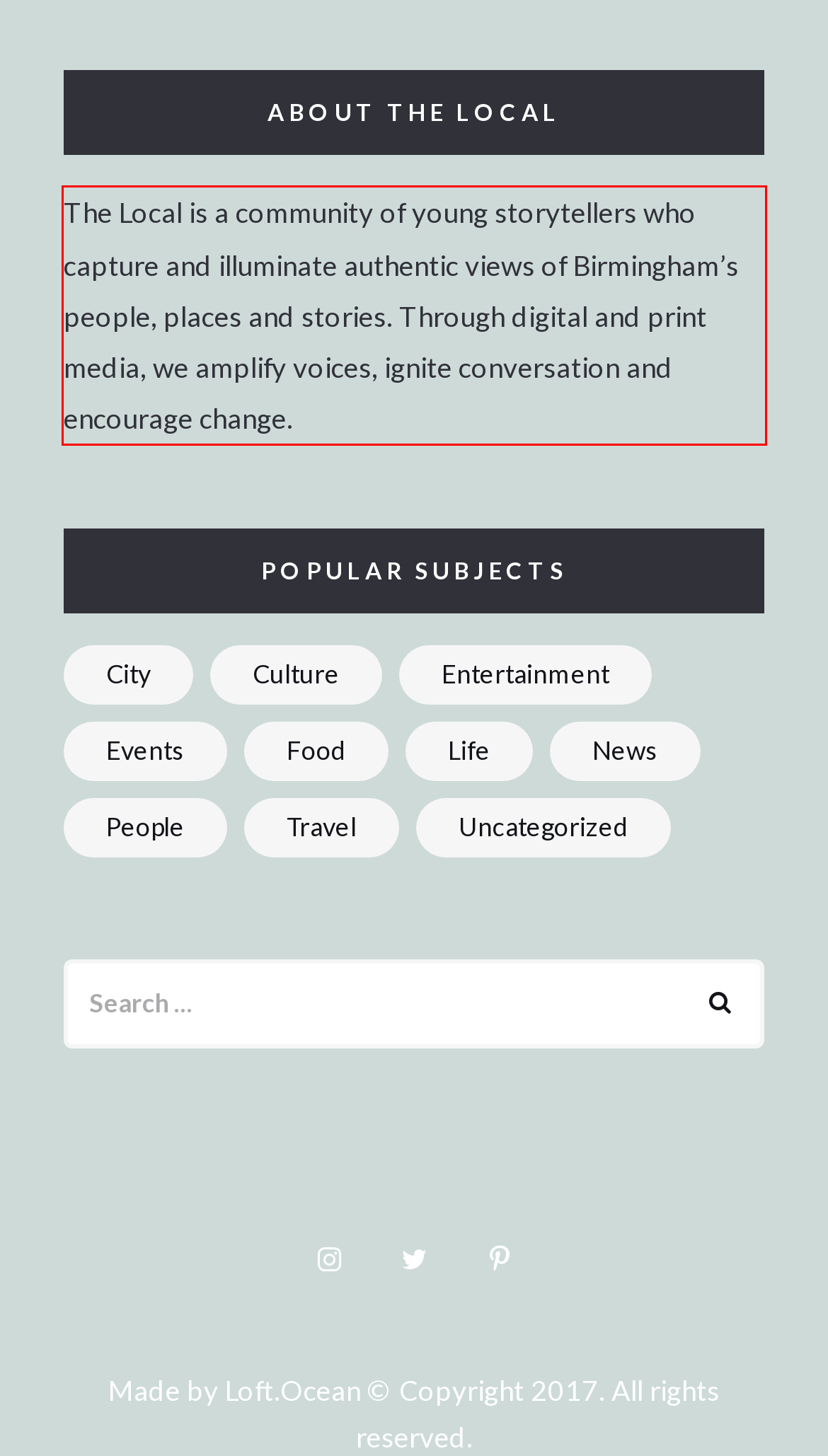You are provided with a webpage screenshot that includes a red rectangle bounding box. Extract the text content from within the bounding box using OCR.

The Local is a community of young storytellers who capture and illuminate authentic views of Birmingham’s people, places and stories. Through digital and print media, we amplify voices, ignite conversation and encourage change.